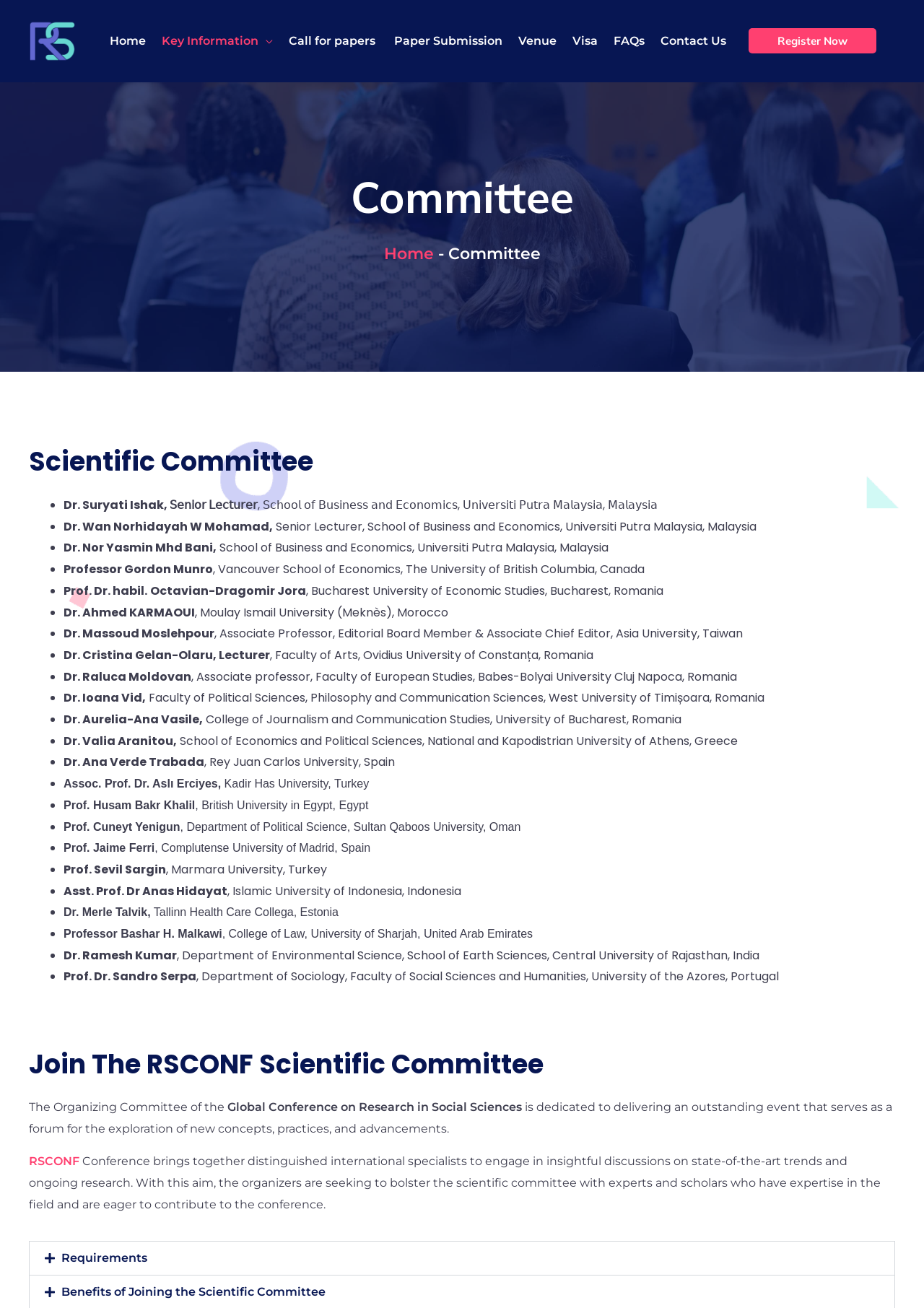Use a single word or phrase to answer the question: What is the type of the 'Menu Toggle' element?

Application